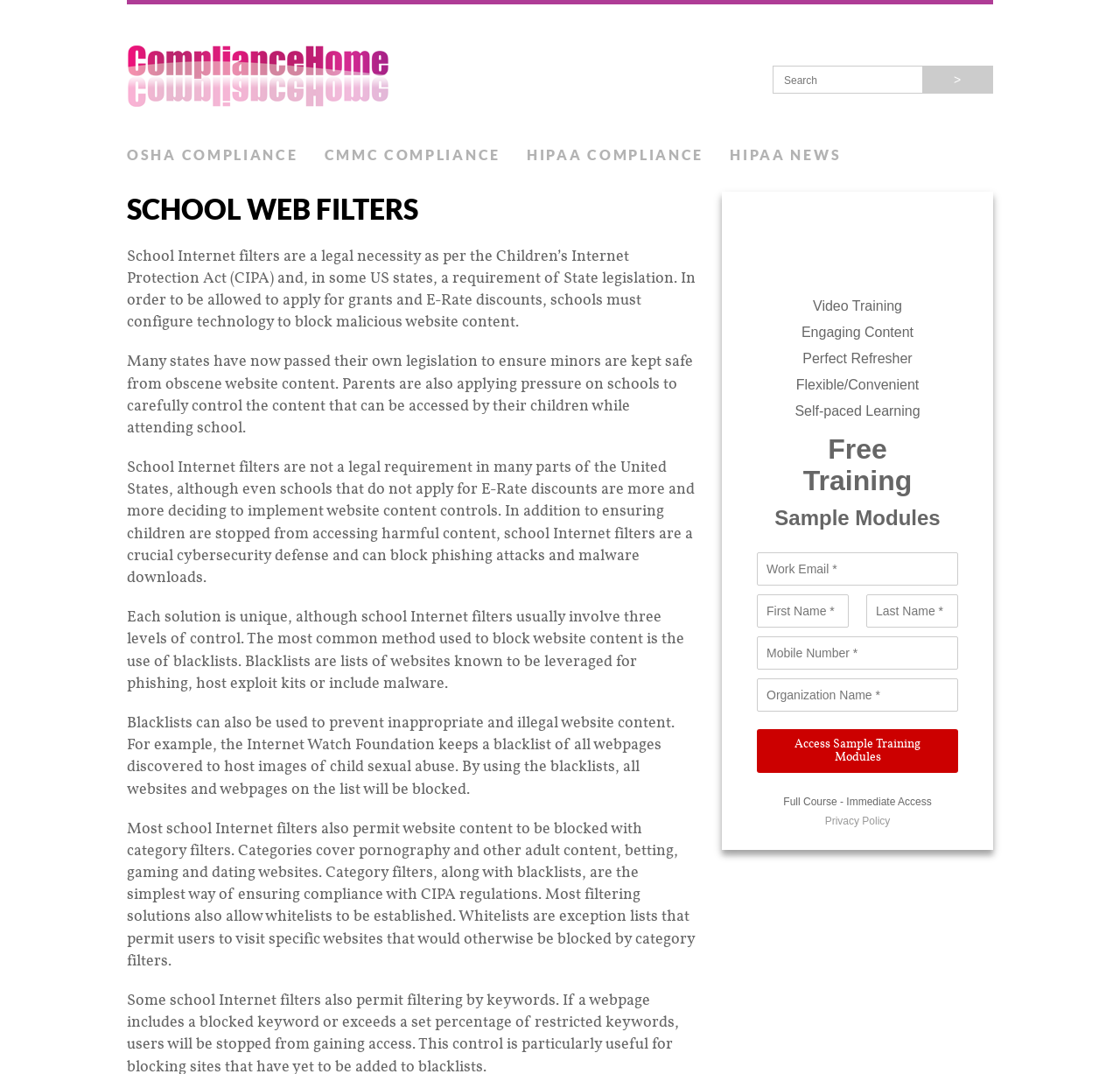Answer this question in one word or a short phrase: What is the name of the legislation mentioned in the webpage?

CIPA